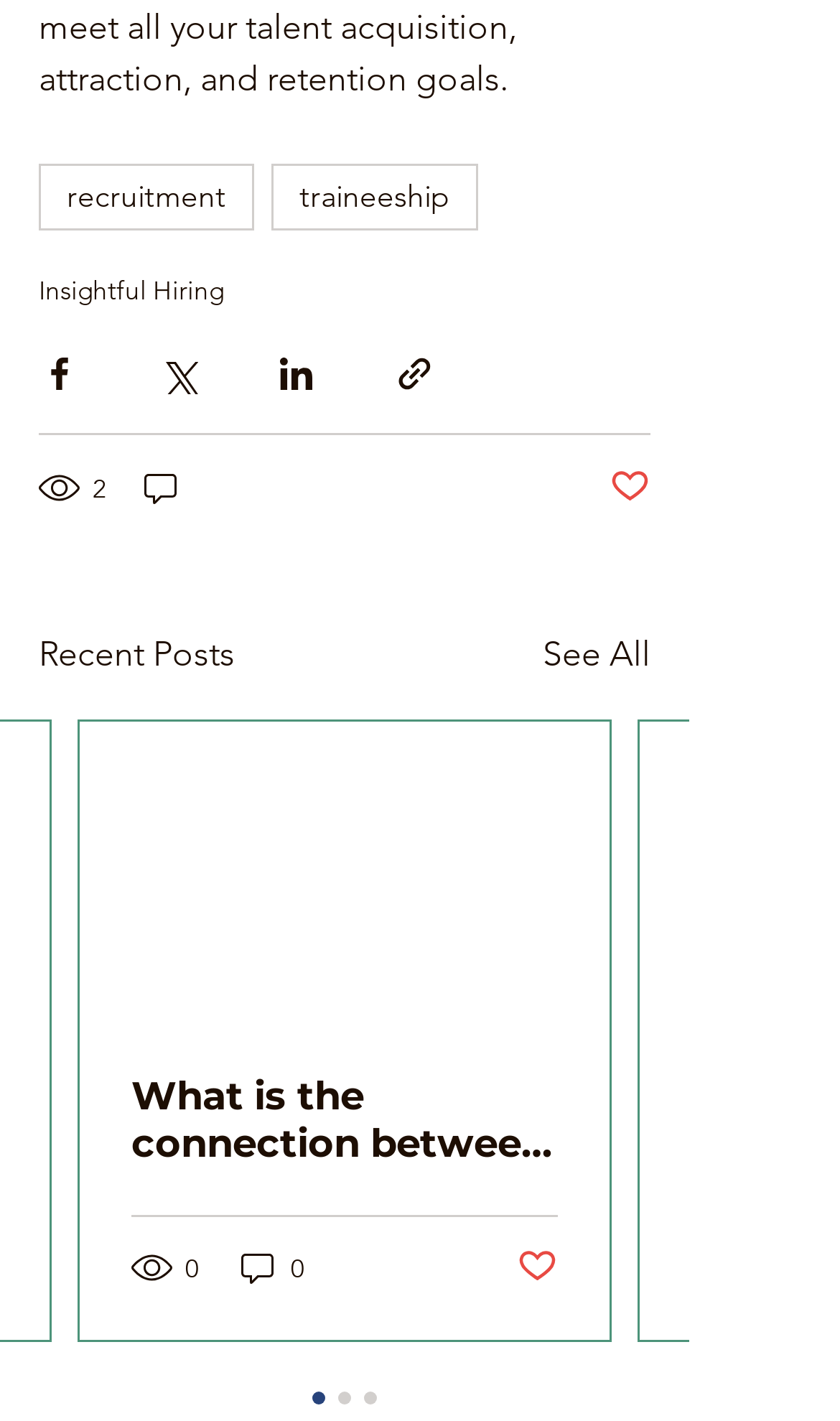Give a succinct answer to this question in a single word or phrase: 
What is the title of the section below the navigation tags?

Recent Posts